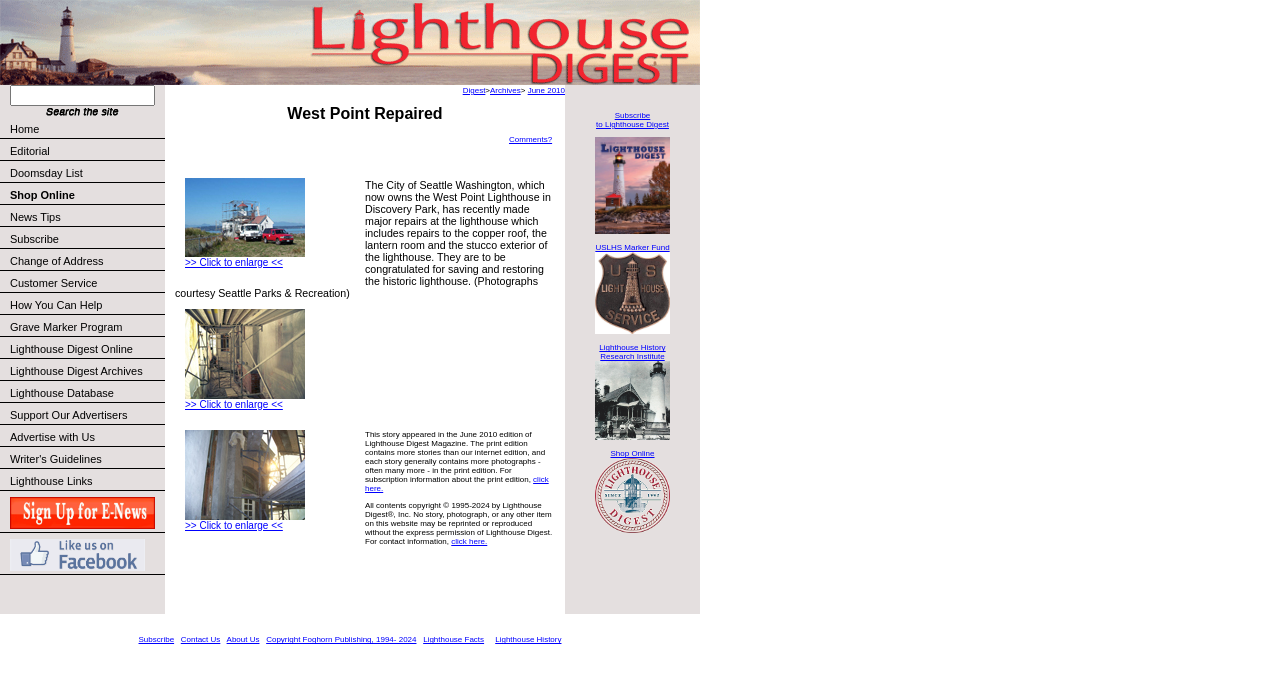Find the bounding box coordinates of the clickable element required to execute the following instruction: "Go to Home". Provide the coordinates as four float numbers between 0 and 1, i.e., [left, top, right, bottom].

[0.0, 0.173, 0.129, 0.205]